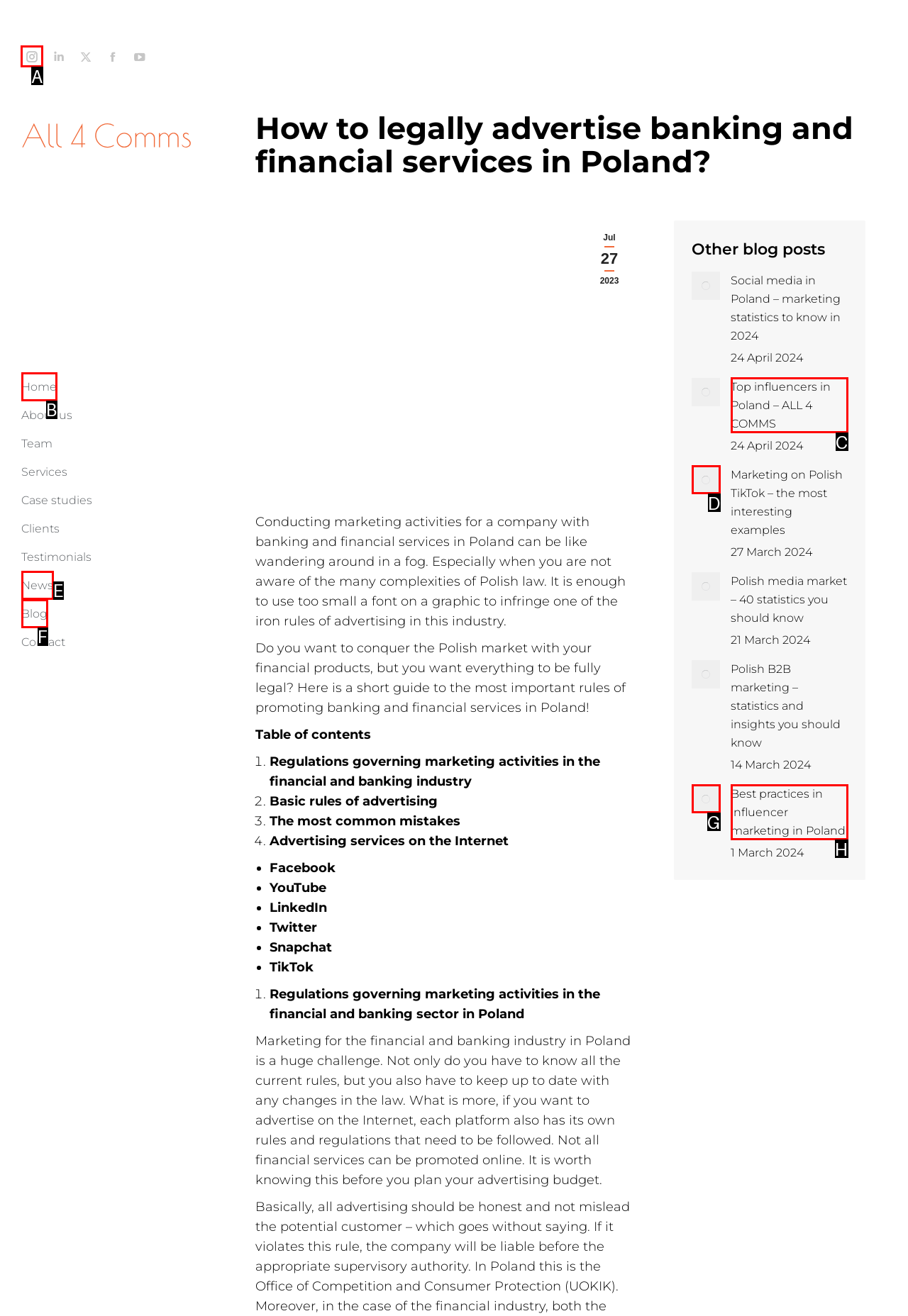Determine the HTML element to click for the instruction: Check the NEWSWIRE FEED link.
Answer with the letter corresponding to the correct choice from the provided options.

None